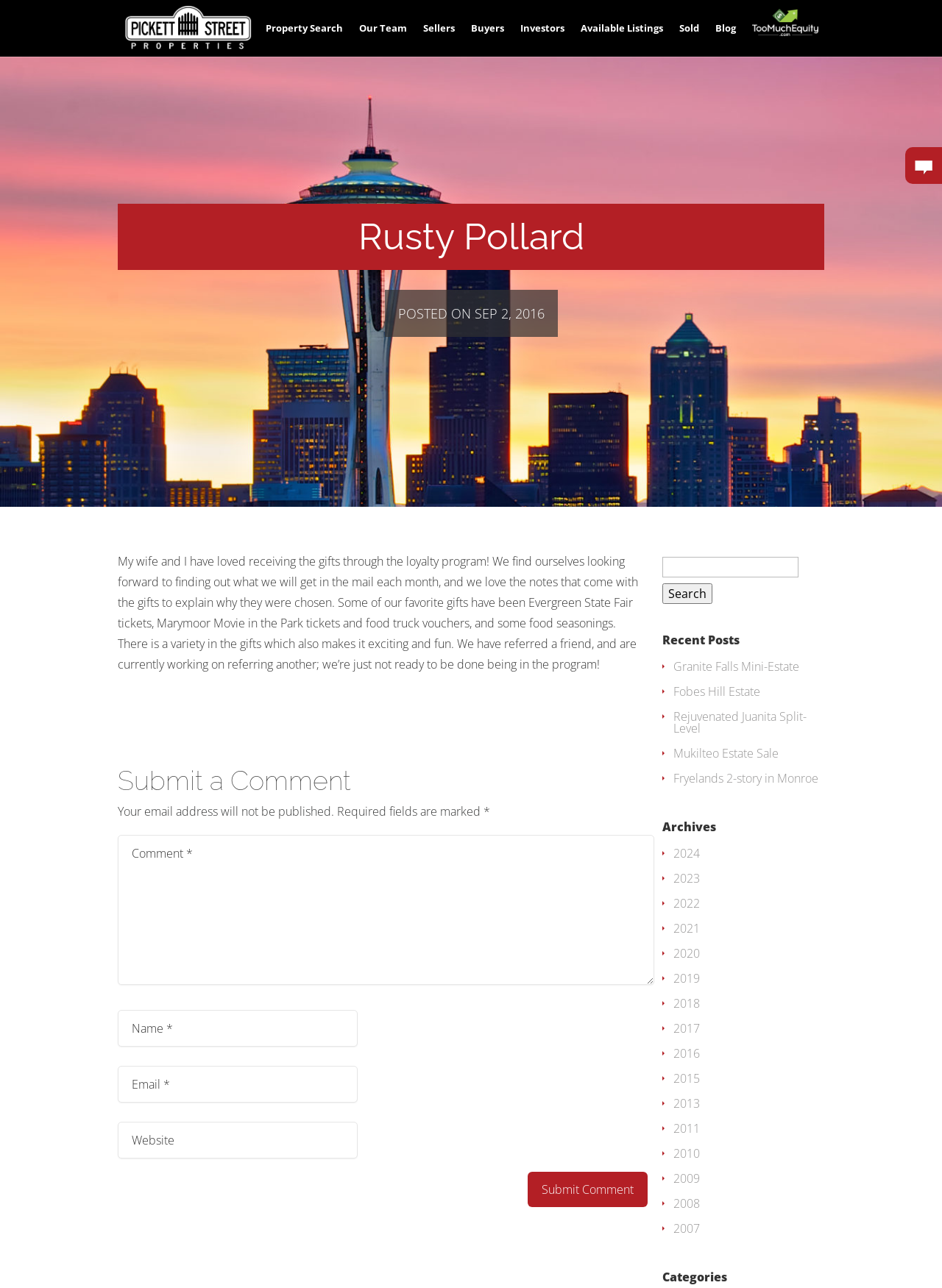What is the type of content that can be searched using the search bar?
Kindly answer the question with as much detail as you can.

The search bar is located at the top of the webpage, and its label 'Search for:' suggests that it is used to search for specific content. Given the context of the webpage, which appears to be a blog or a personal website, it is likely that the search bar is used to search for posts or articles.